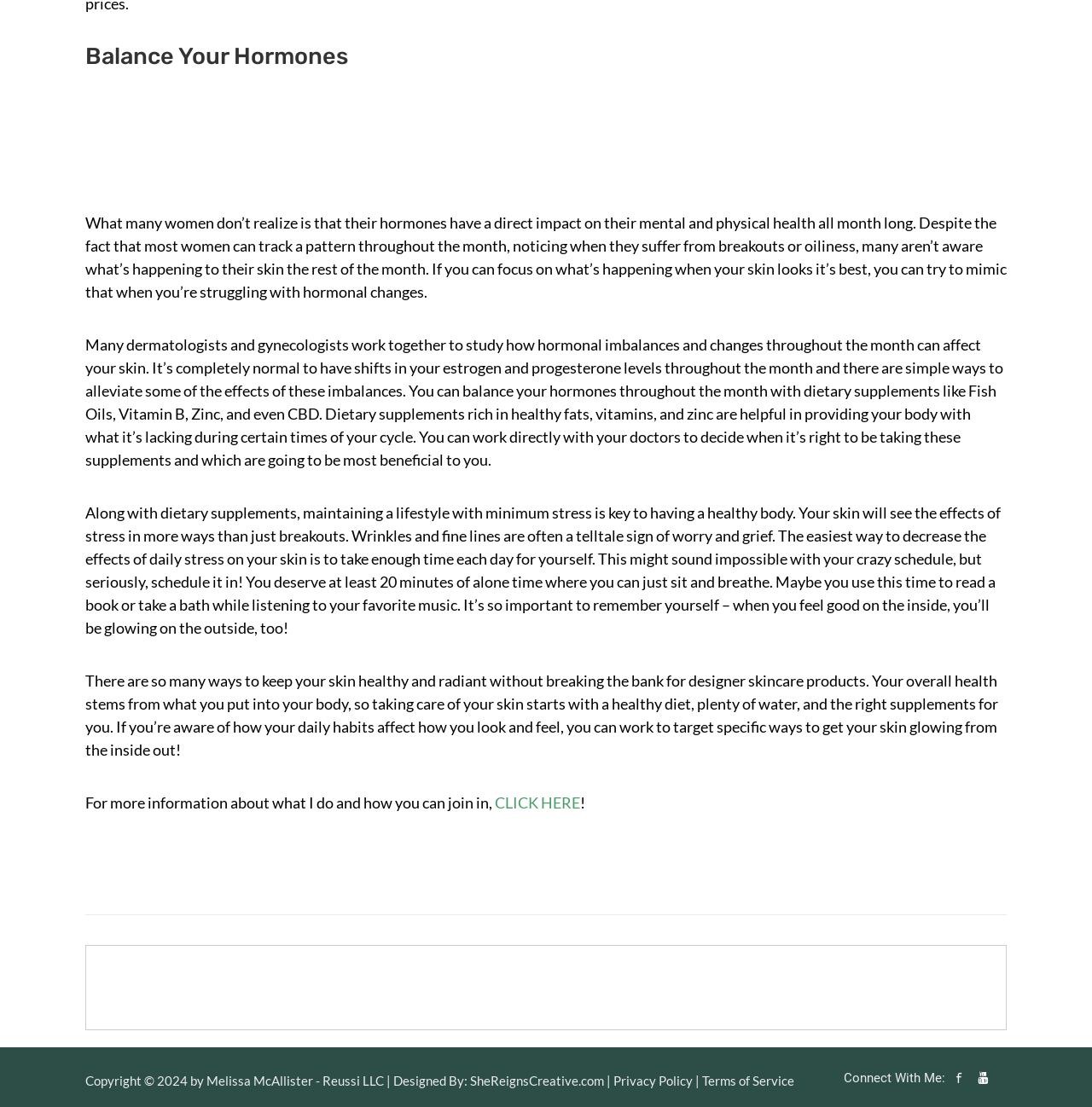Reply to the question with a brief word or phrase: What is the main topic of this webpage?

Hormone balance